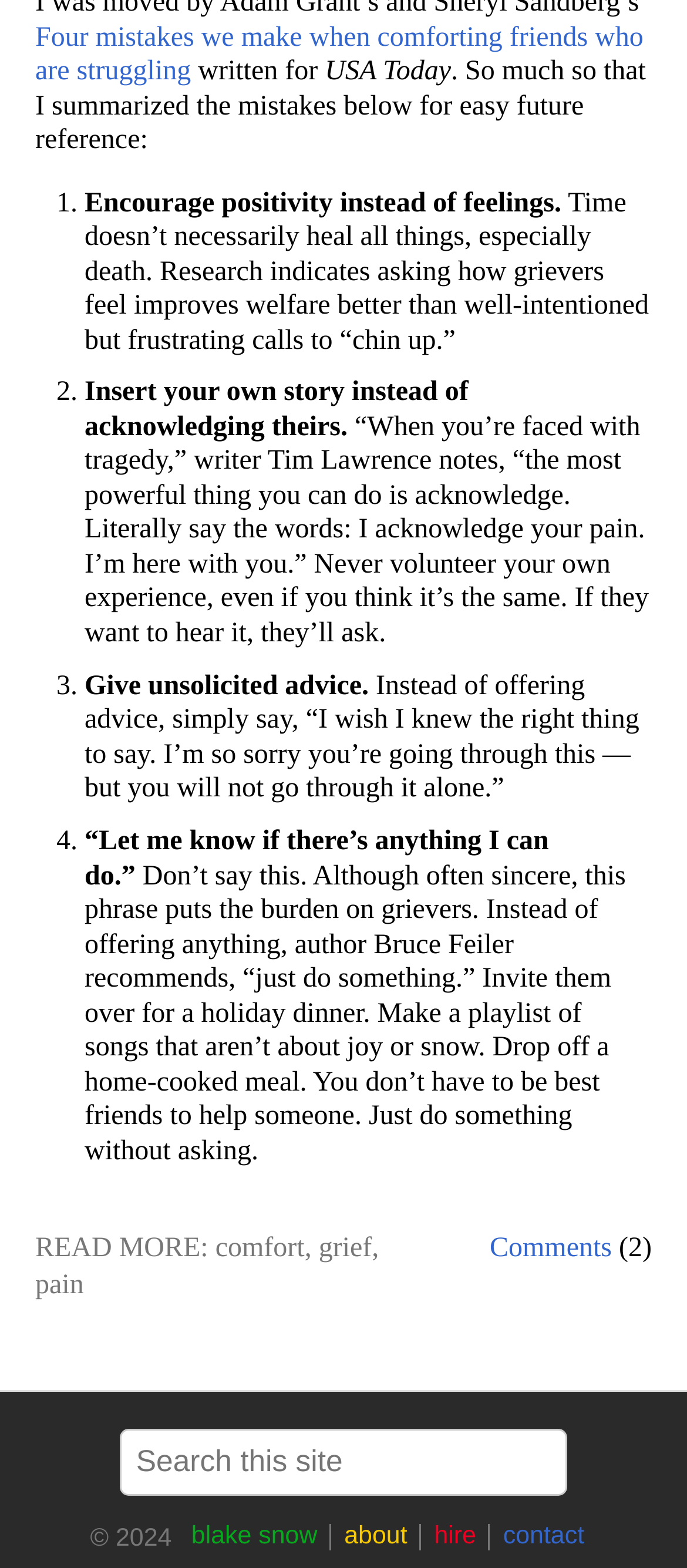Please provide a comprehensive response to the question below by analyzing the image: 
What is the author's recommendation instead of saying 'Let me know if there's anything I can do'?

I read the text associated with the fourth mistake, which suggests that instead of saying 'Let me know if there's anything I can do', one should 'just do something' to help the grieving person.